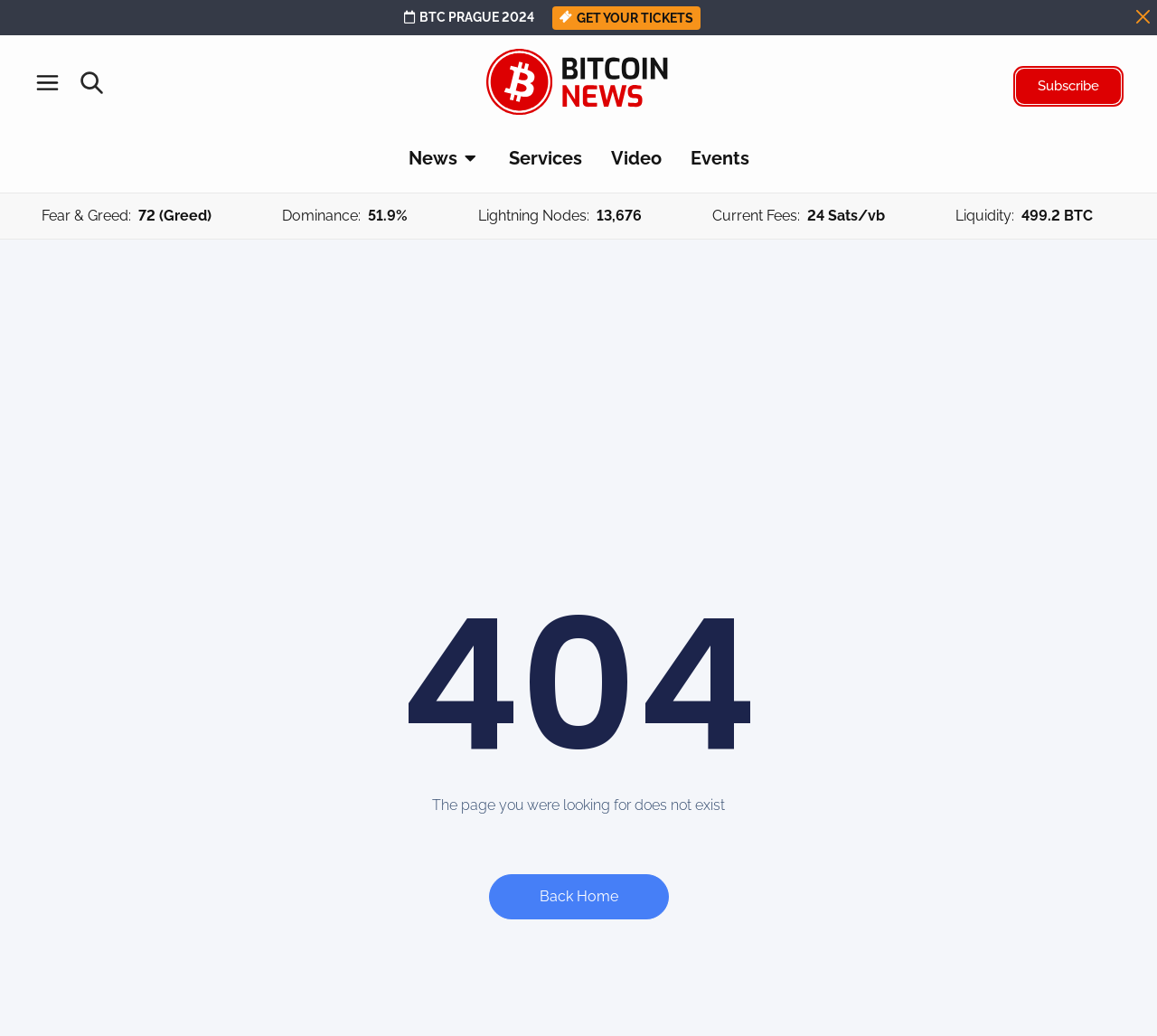Determine the bounding box coordinates for the HTML element mentioned in the following description: "Video". The coordinates should be a list of four floats ranging from 0 to 1, represented as [left, top, right, bottom].

[0.528, 0.14, 0.571, 0.166]